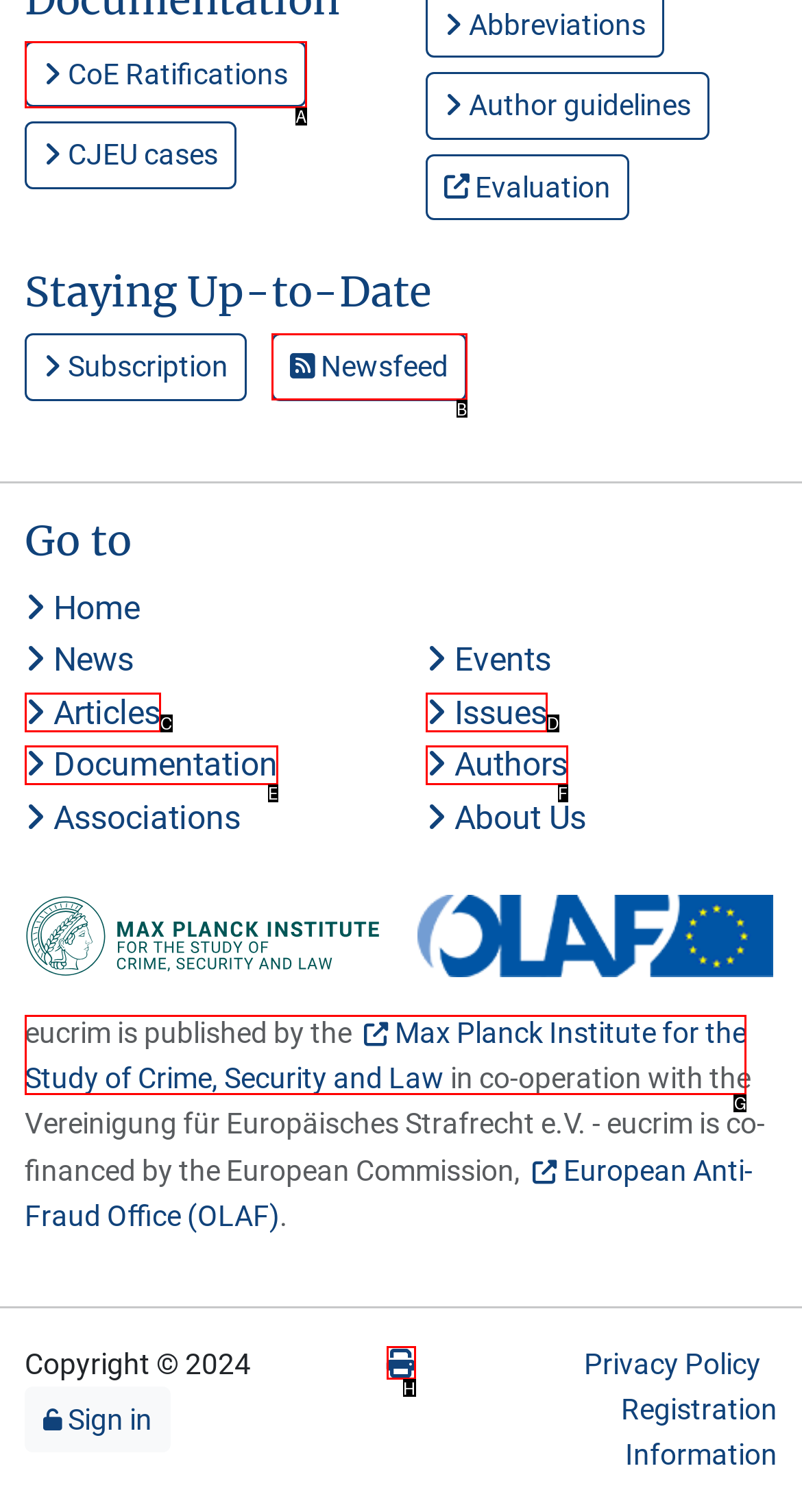Point out the HTML element that matches the following description: Authors
Answer with the letter from the provided choices.

F